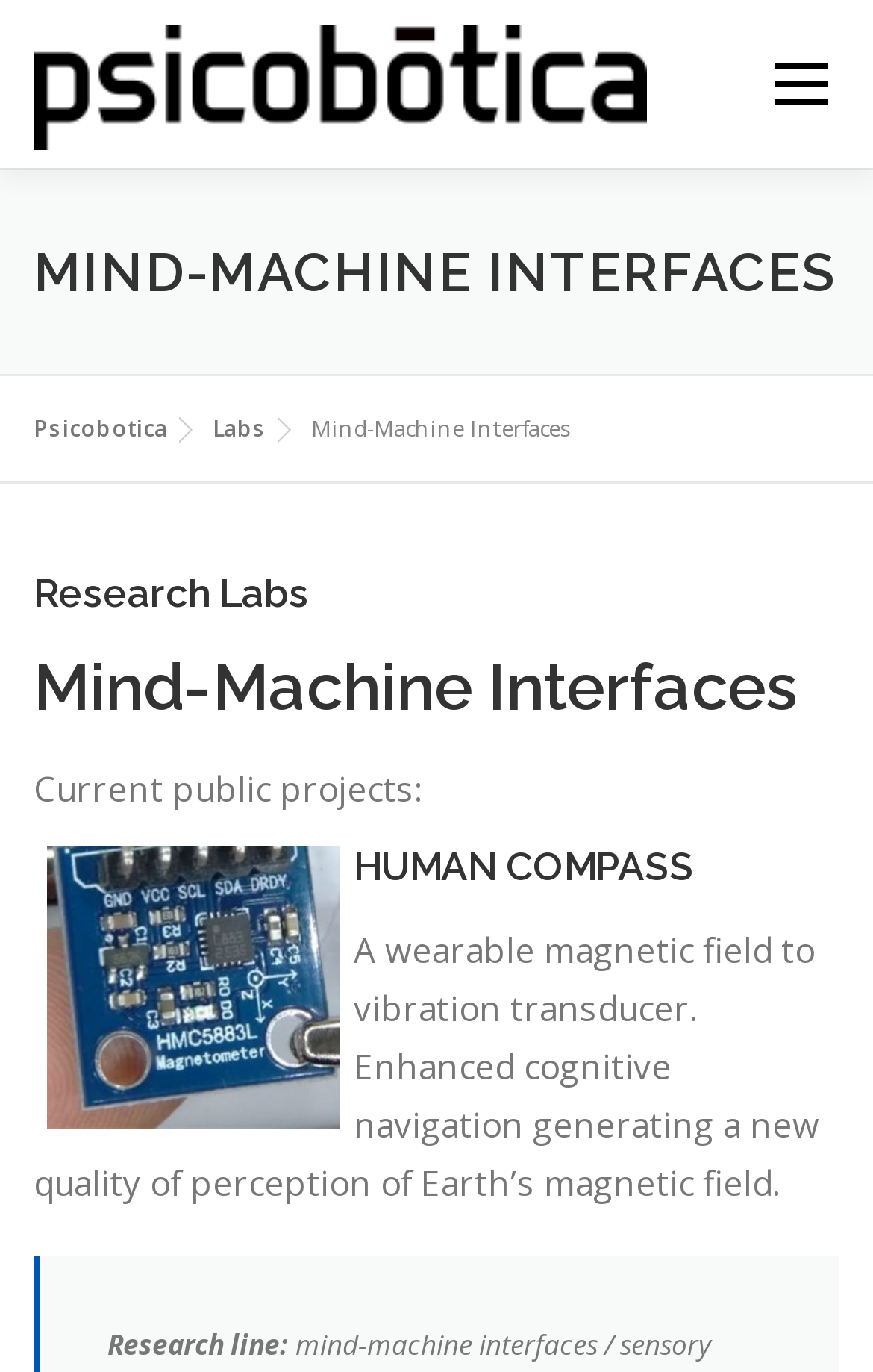Find the bounding box of the UI element described as: "Contact Us". The bounding box coordinates should be given as four float values between 0 and 1, i.e., [left, top, right, bottom].

[0.172, 0.245, 0.449, 0.367]